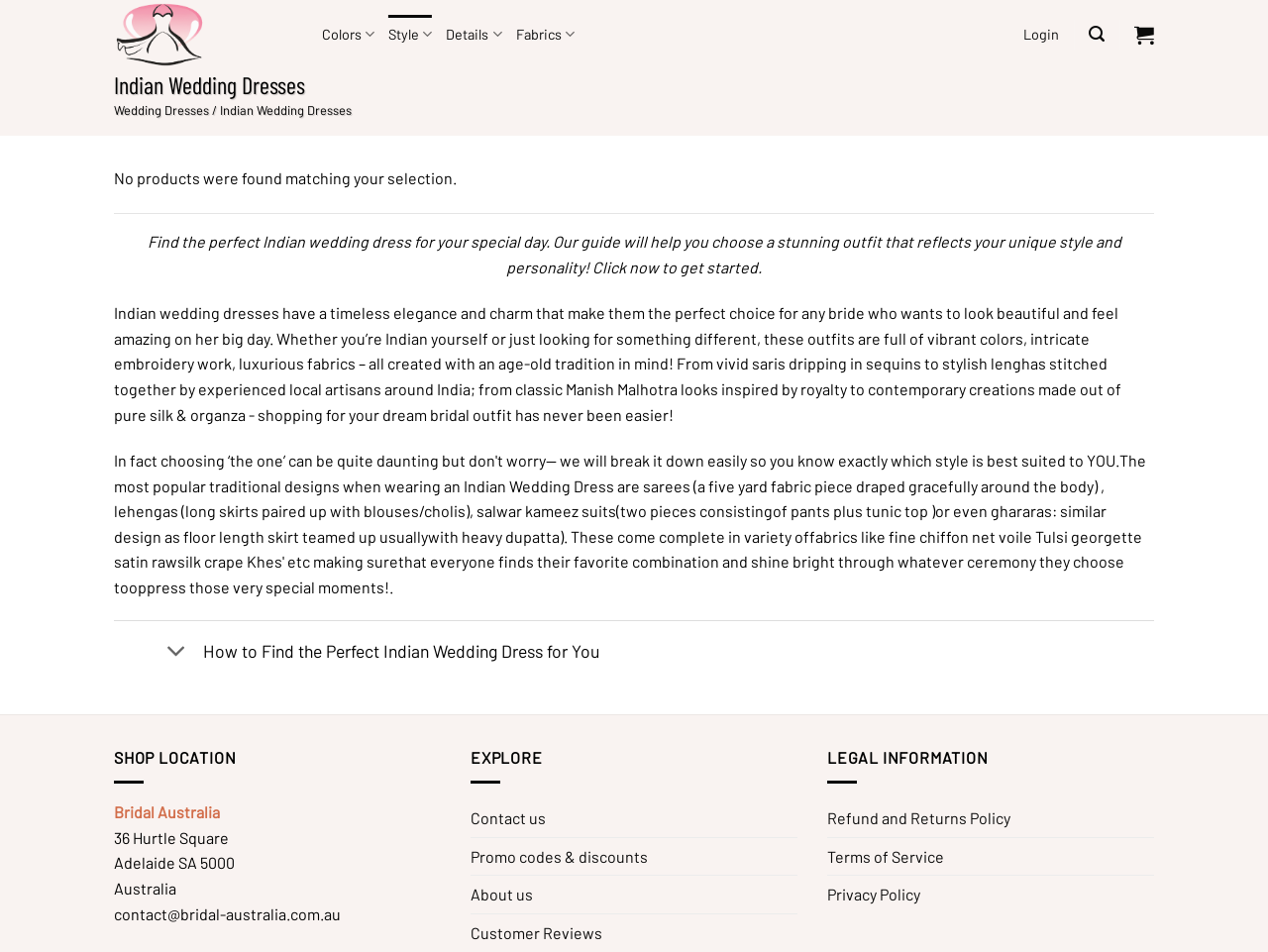Find the bounding box coordinates of the clickable element required to execute the following instruction: "Search for Indian Wedding Dresses". Provide the coordinates as four float numbers between 0 and 1, i.e., [left, top, right, bottom].

[0.859, 0.016, 0.871, 0.057]